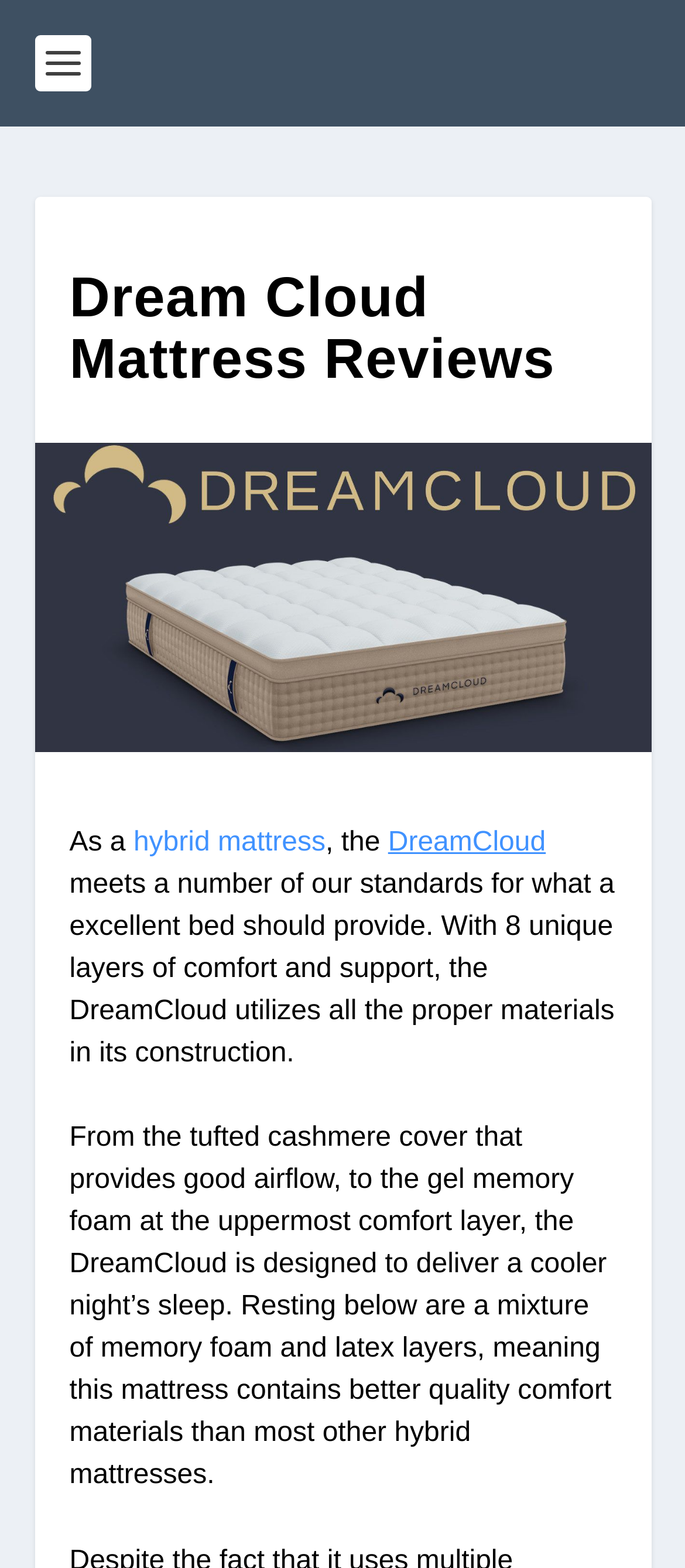Based on the element description, predict the bounding box coordinates (top-left x, top-left y, bottom-right x, bottom-right y) for the UI element in the screenshot: DreamCloud

[0.566, 0.528, 0.797, 0.547]